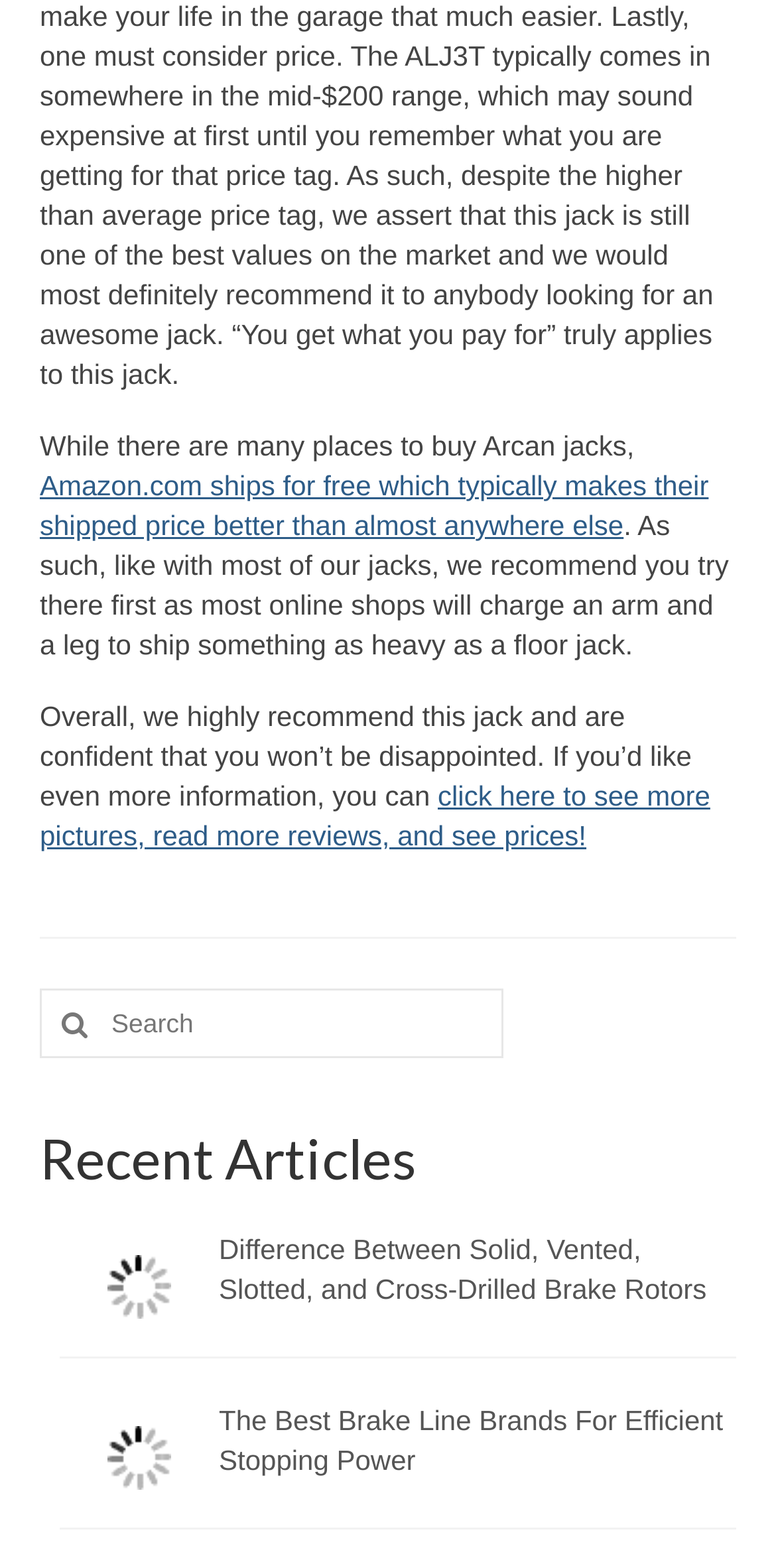Look at the image and give a detailed response to the following question: What is the purpose of the search bar at the bottom of the webpage?

The search bar at the bottom of the webpage is labeled 'Search for:' and is likely used to search for articles or content on the website, as it is located near the 'Recent Articles' section.